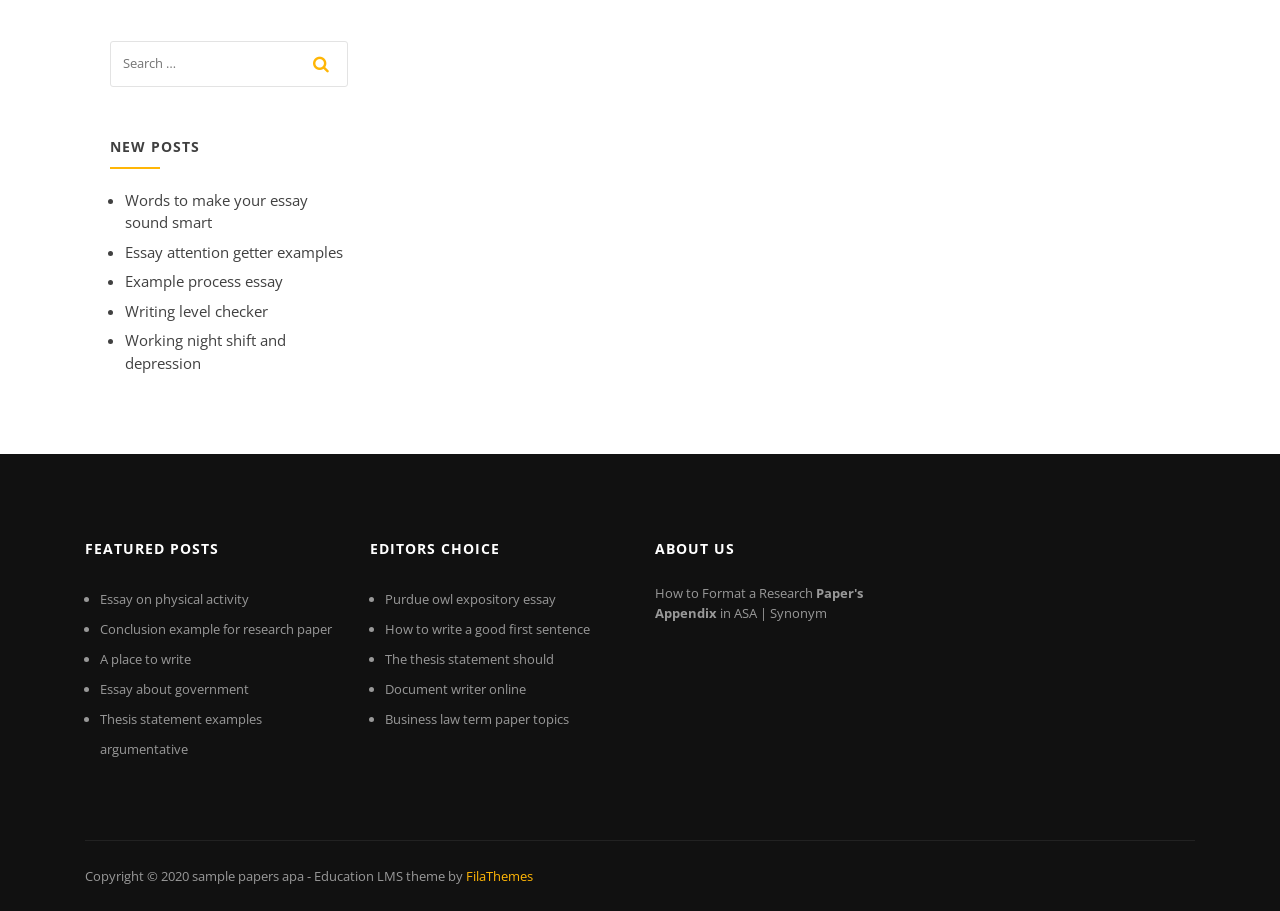Please find the bounding box coordinates of the element's region to be clicked to carry out this instruction: "read the post about 'Words to make your essay sound smart'".

[0.098, 0.208, 0.241, 0.255]